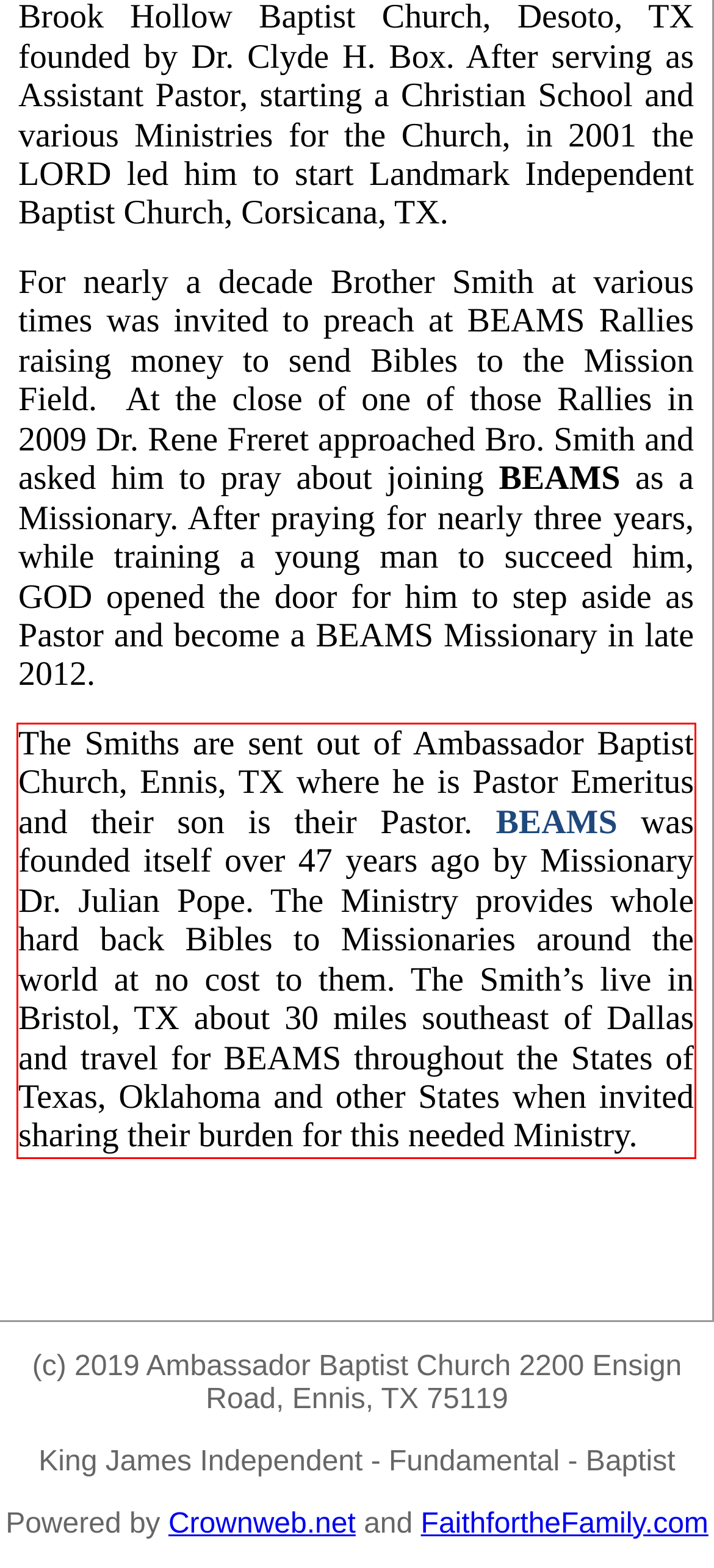Identify the text inside the red bounding box in the provided webpage screenshot and transcribe it.

The Smiths are sent out of Ambassador Baptist Church, Ennis, TX where he is Pastor Emeritus and their son is their Pastor. BEAMS was founded itself over 47 years ago by Missionary Dr. Julian Pope. The Ministry provides whole hard back Bibles to Missionaries around the world at no cost to them. The Smith’s live in Bristol, TX about 30 miles southeast of Dallas and travel for BEAMS throughout the States of Texas, Oklahoma and other States when invited sharing their burden for this needed Ministry.